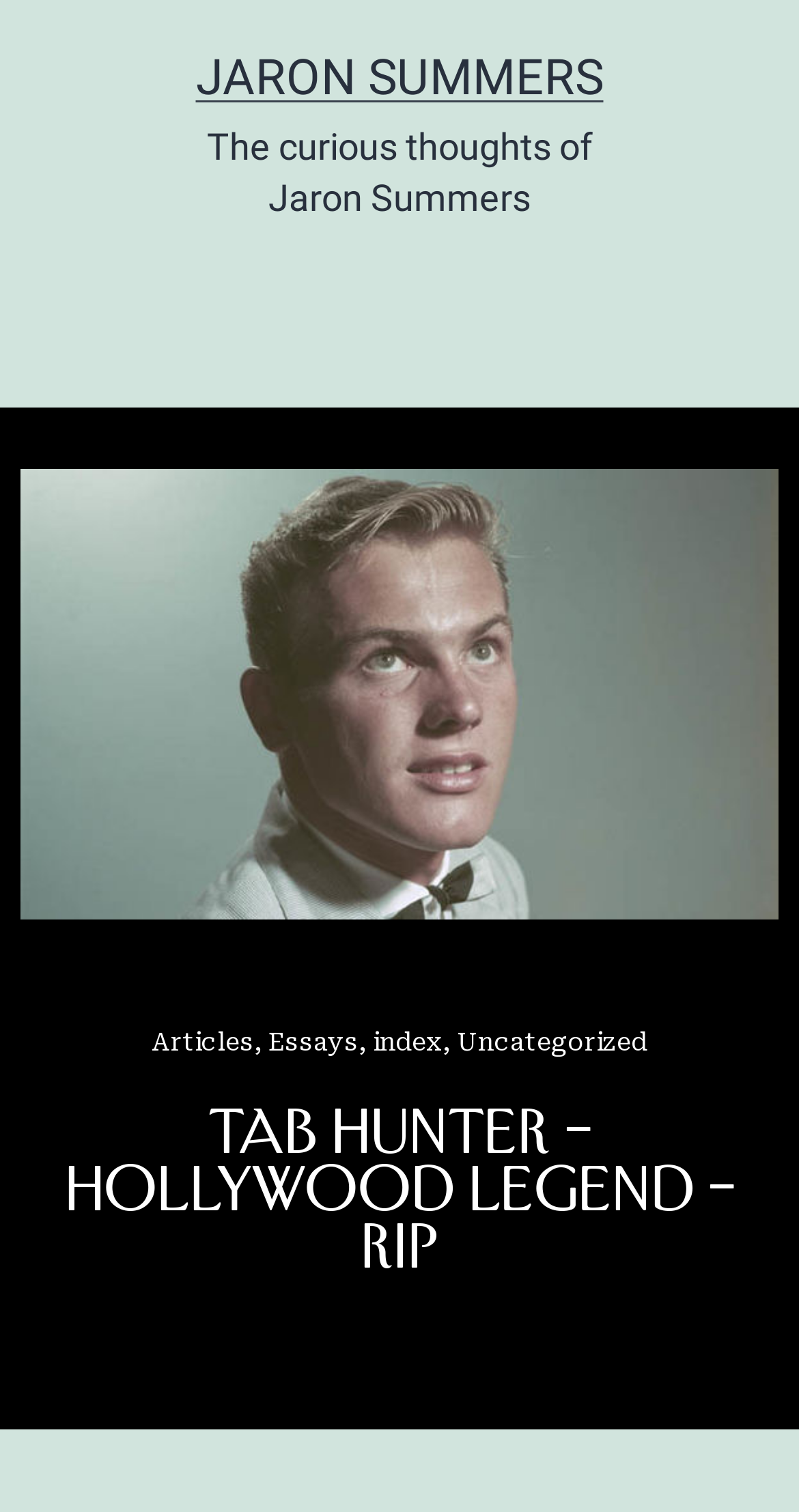Find the bounding box coordinates for the UI element that matches this description: "NDC Welcomes Lukas Hagen".

None